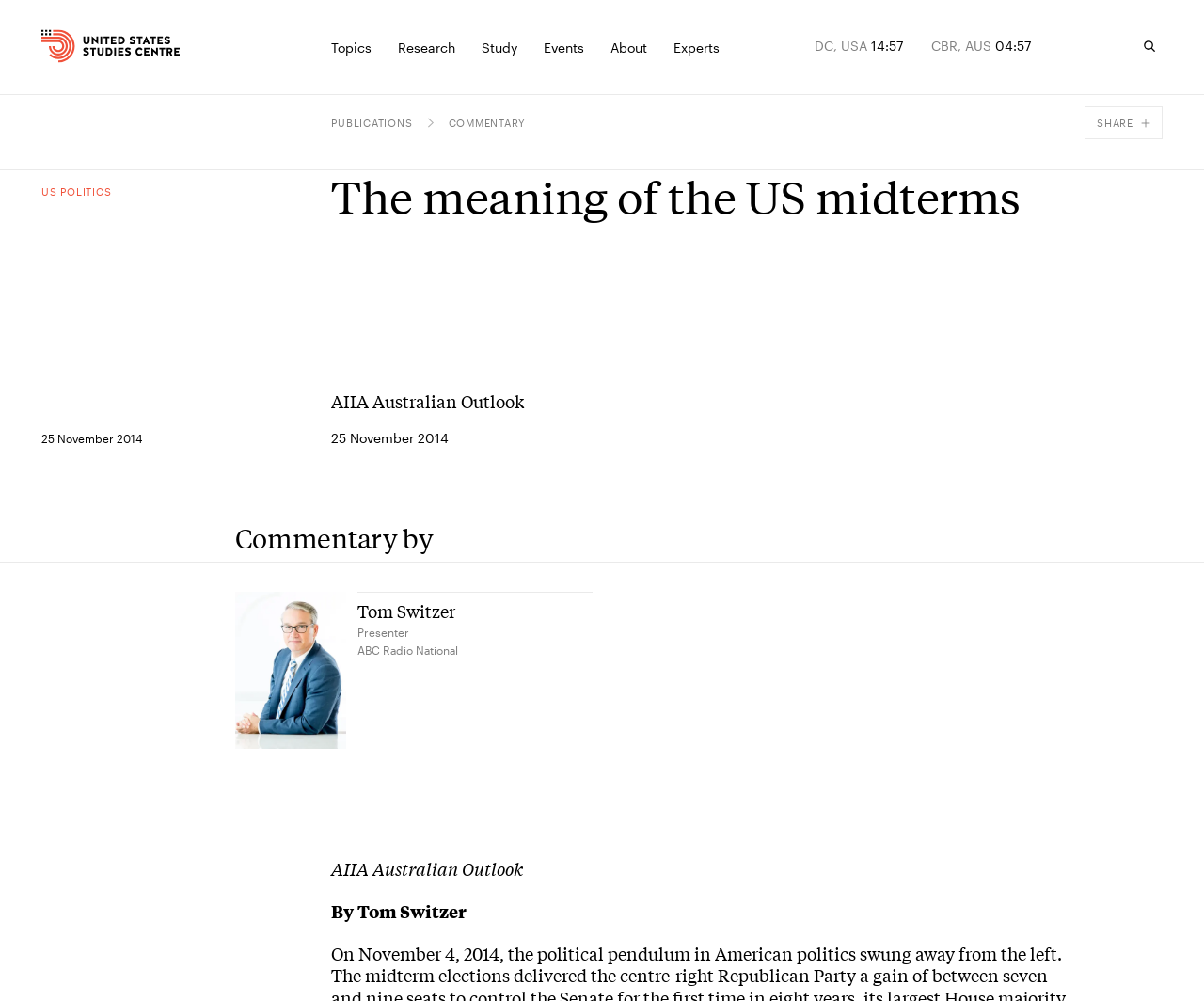Could you locate the bounding box coordinates for the section that should be clicked to accomplish this task: "Click the Search button".

[0.944, 0.033, 0.966, 0.059]